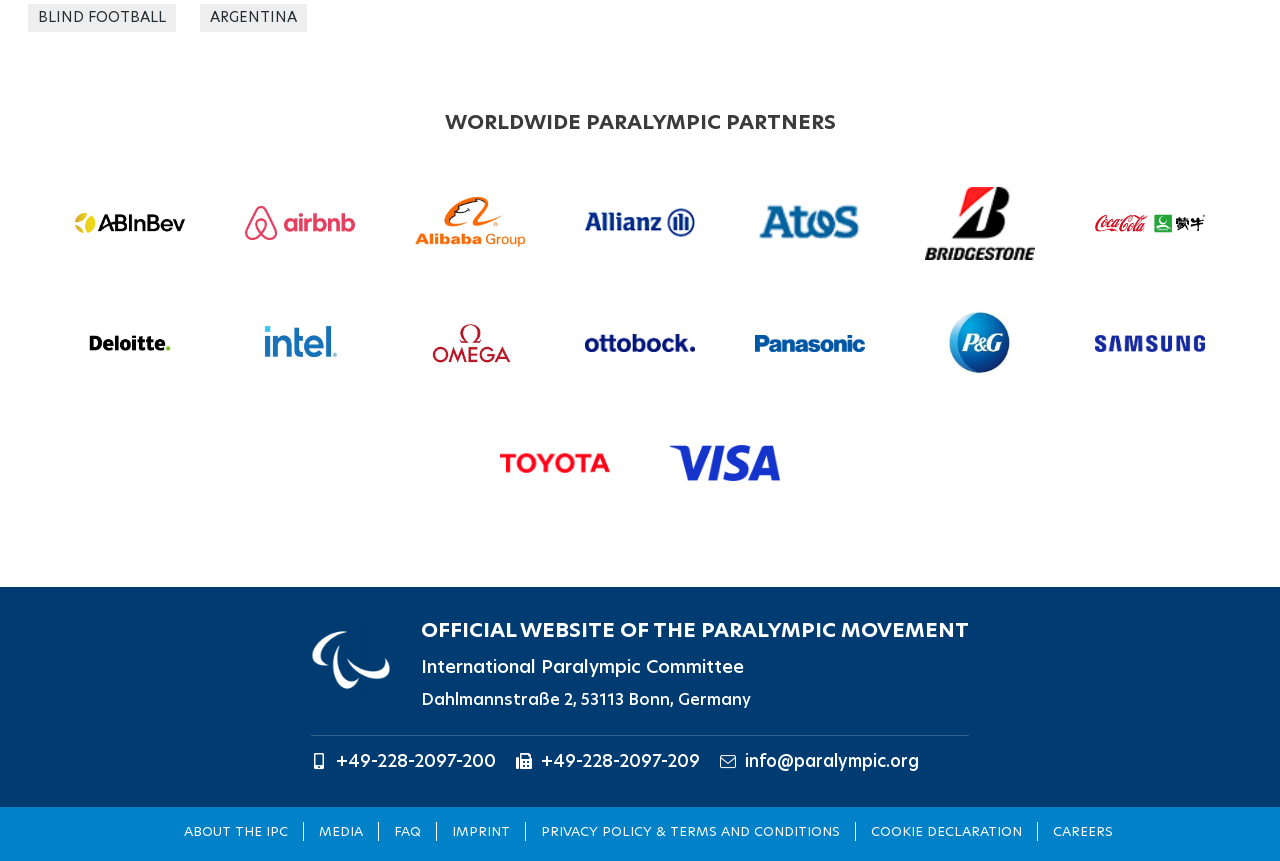How many partners are listed?
Using the screenshot, give a one-word or short phrase answer.

15